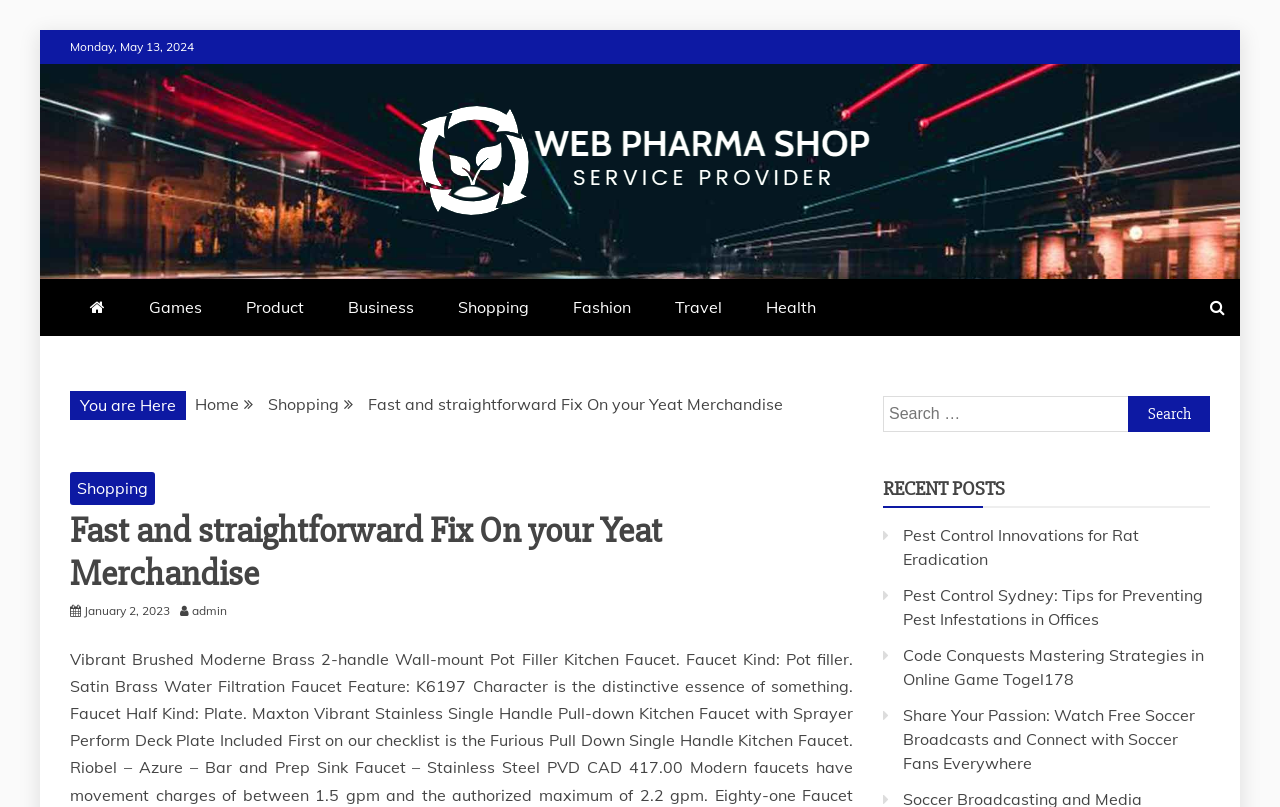Can you find the bounding box coordinates for the element to click on to achieve the instruction: "Go to Web Pharma Shop homepage"?

[0.312, 0.117, 0.688, 0.308]